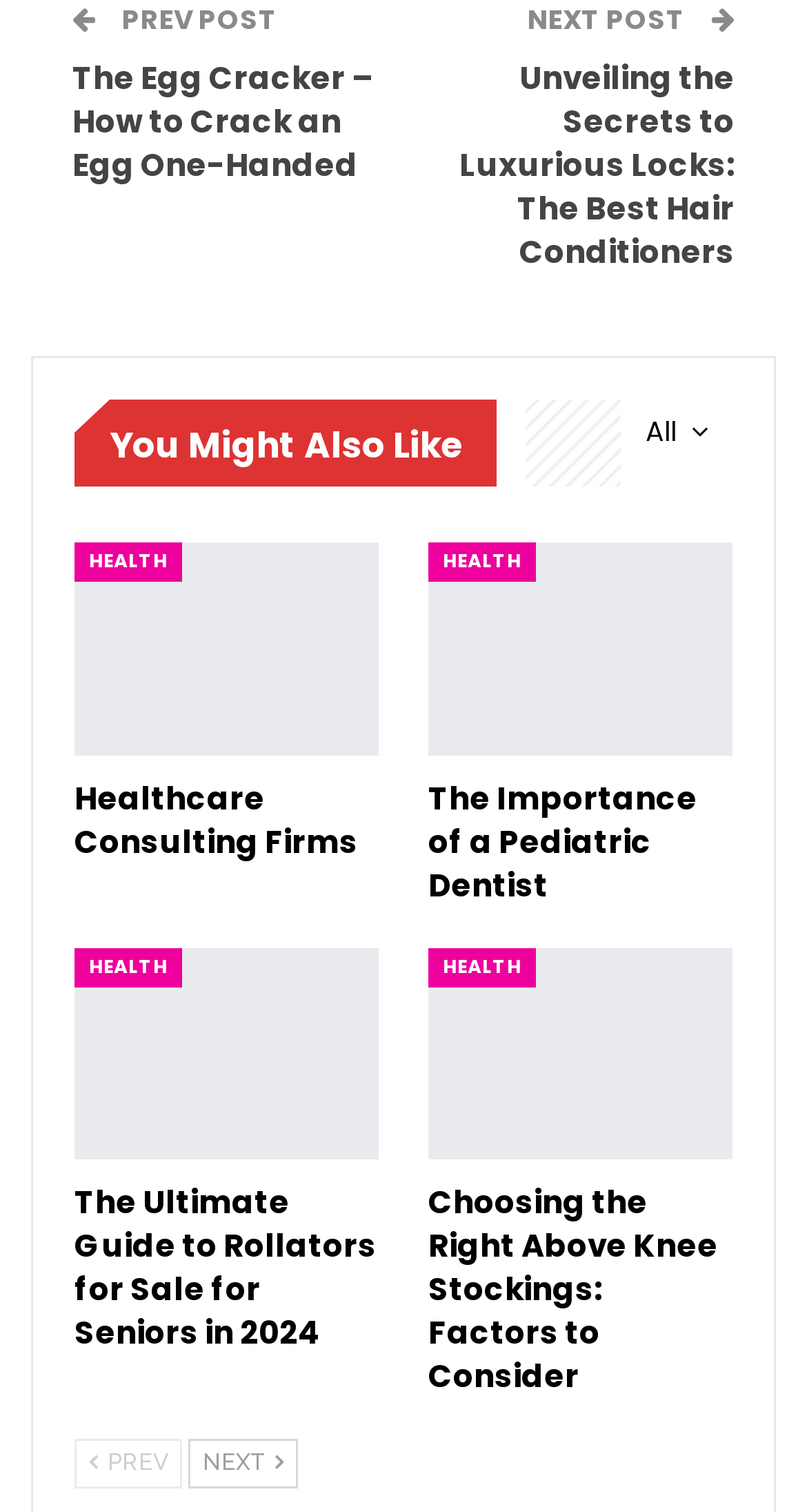Could you highlight the region that needs to be clicked to execute the instruction: "view all posts"?

[0.769, 0.265, 0.908, 0.322]